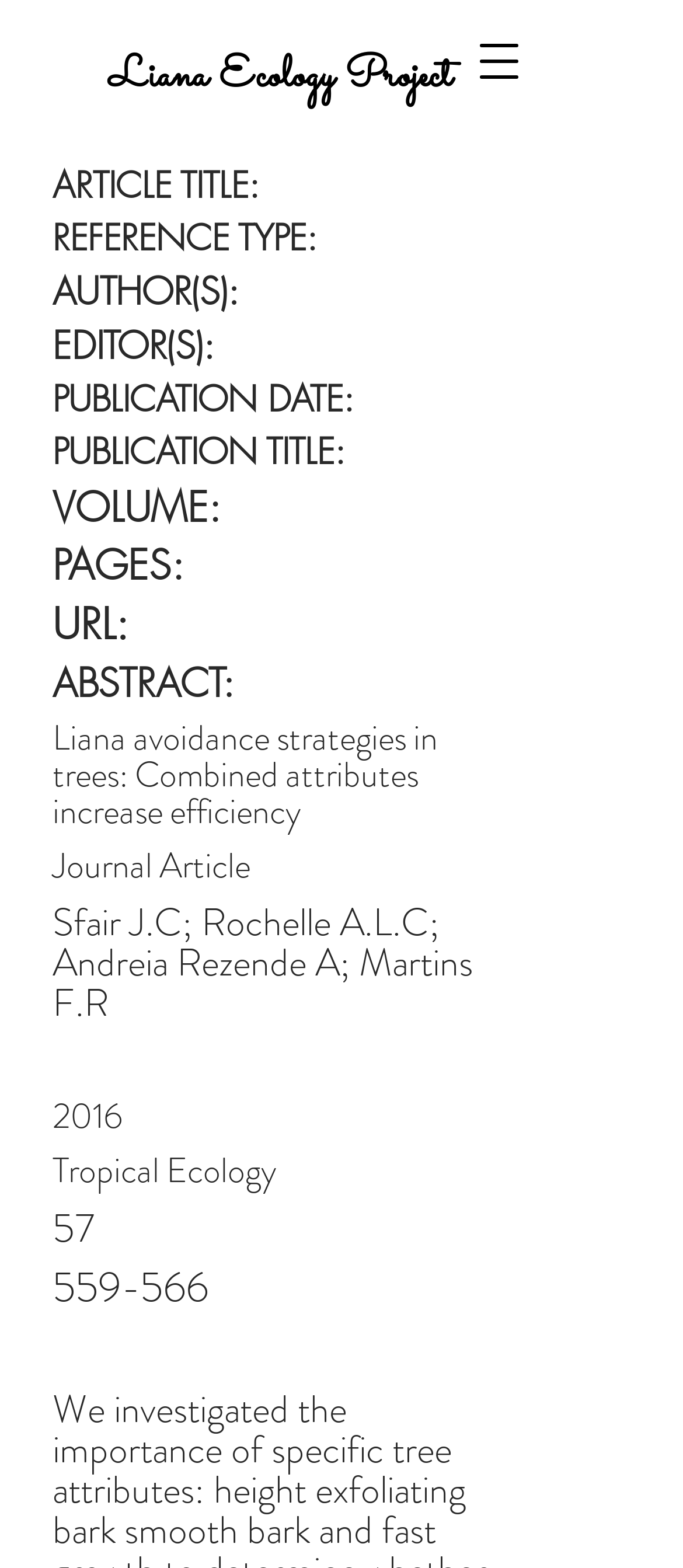Please provide a detailed answer to the question below based on the screenshot: 
What is the publication title of the article?

I found the publication title by looking at the headings on the webpage. Specifically, I found the heading 'PUBLICATION TITLE:' and the corresponding text 'Tropical Ecology'.